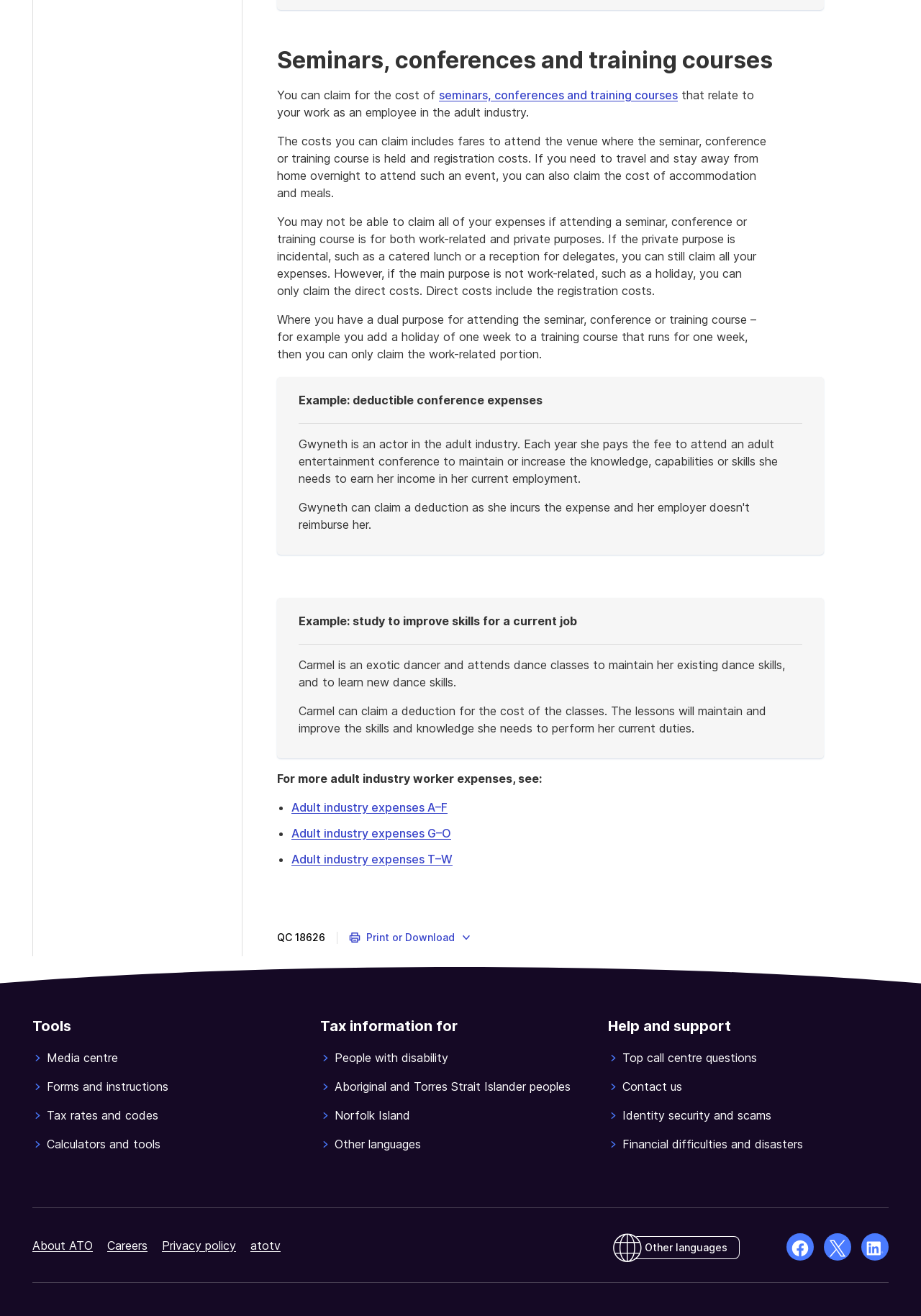Locate the UI element that matches the description Other languages in the webpage screenshot. Return the bounding box coordinates in the format (top-left x, top-left y, bottom-right x, bottom-right y), with values ranging from 0 to 1.

[0.688, 0.94, 0.803, 0.957]